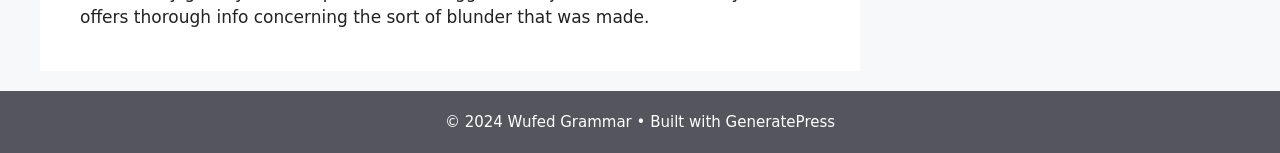Calculate the bounding box coordinates for the UI element based on the following description: "GeneratePress". Ensure the coordinates are four float numbers between 0 and 1, i.e., [left, top, right, bottom].

[0.567, 0.738, 0.652, 0.855]